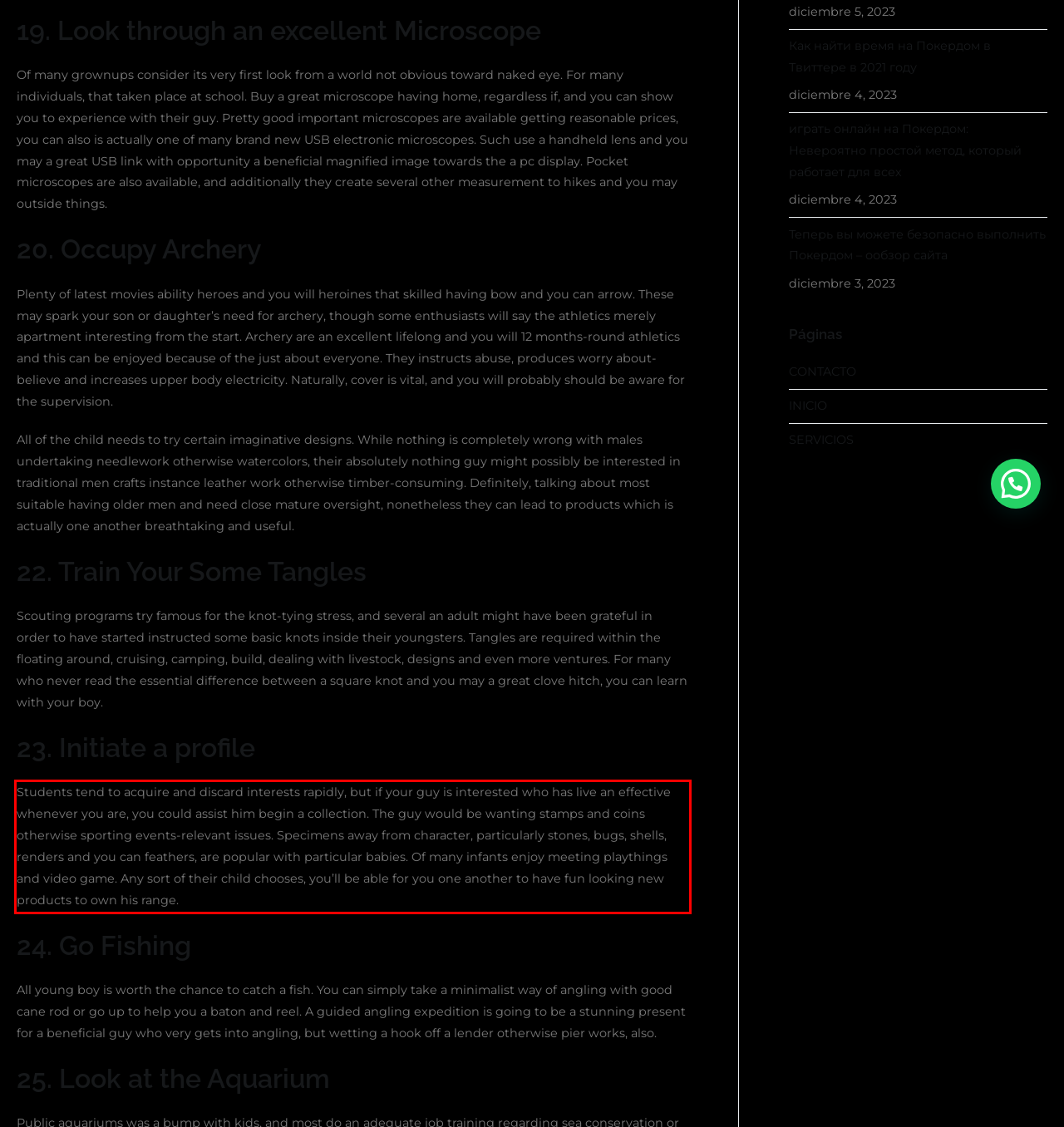Please look at the webpage screenshot and extract the text enclosed by the red bounding box.

Students tend to acquire and discard interests rapidly, but if your guy is interested who has live an effective whenever you are, you could assist him begin a collection. The guy would be wanting stamps and coins otherwise sporting events-relevant issues. Specimens away from character, particularly stones, bugs, shells, renders and you can feathers, are popular with particular babies. Of many infants enjoy meeting playthings and video game. Any sort of their child chooses, you’ll be able for you one another to have fun looking new products to own his range.